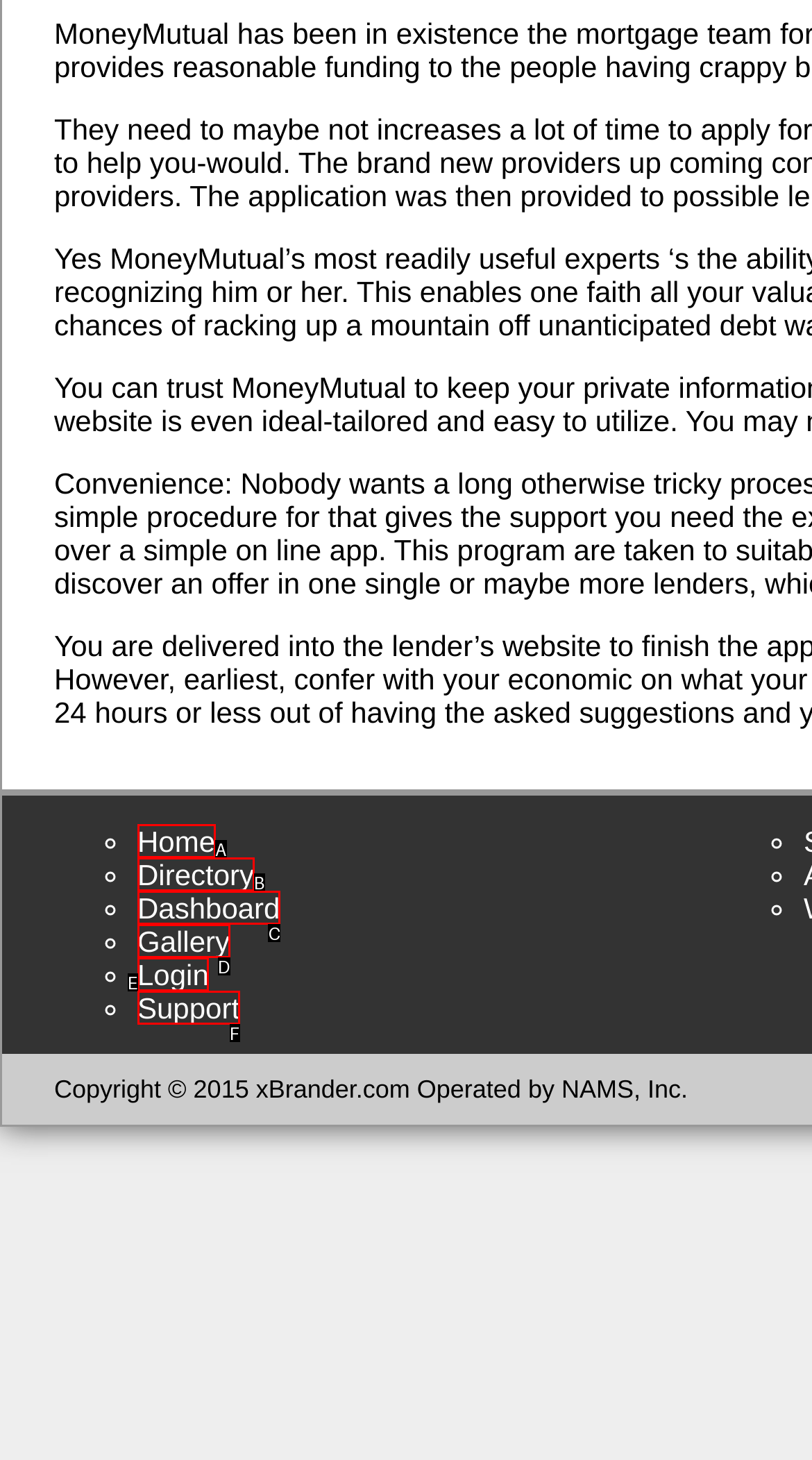Tell me which one HTML element best matches the description: Dashboard Answer with the option's letter from the given choices directly.

C